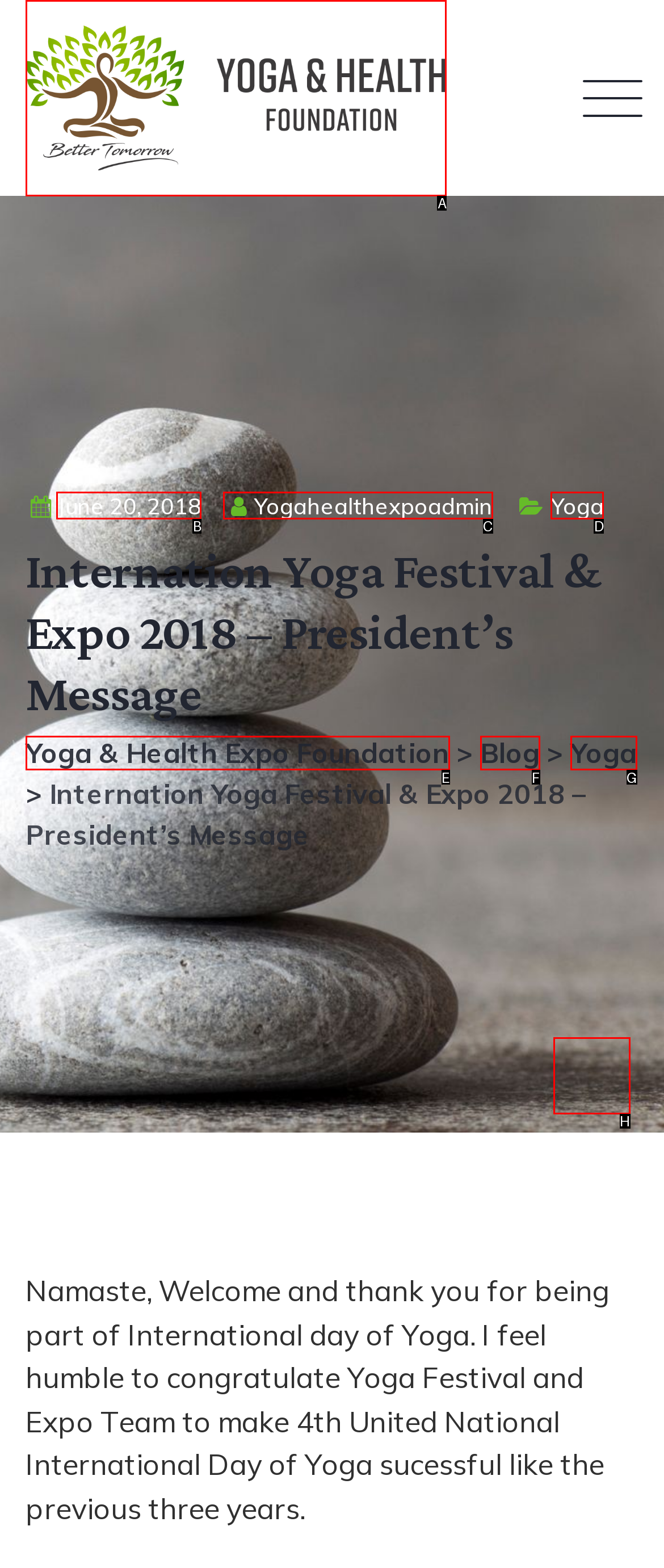Choose the HTML element that aligns with the description: Yoga. Indicate your choice by stating the letter.

G